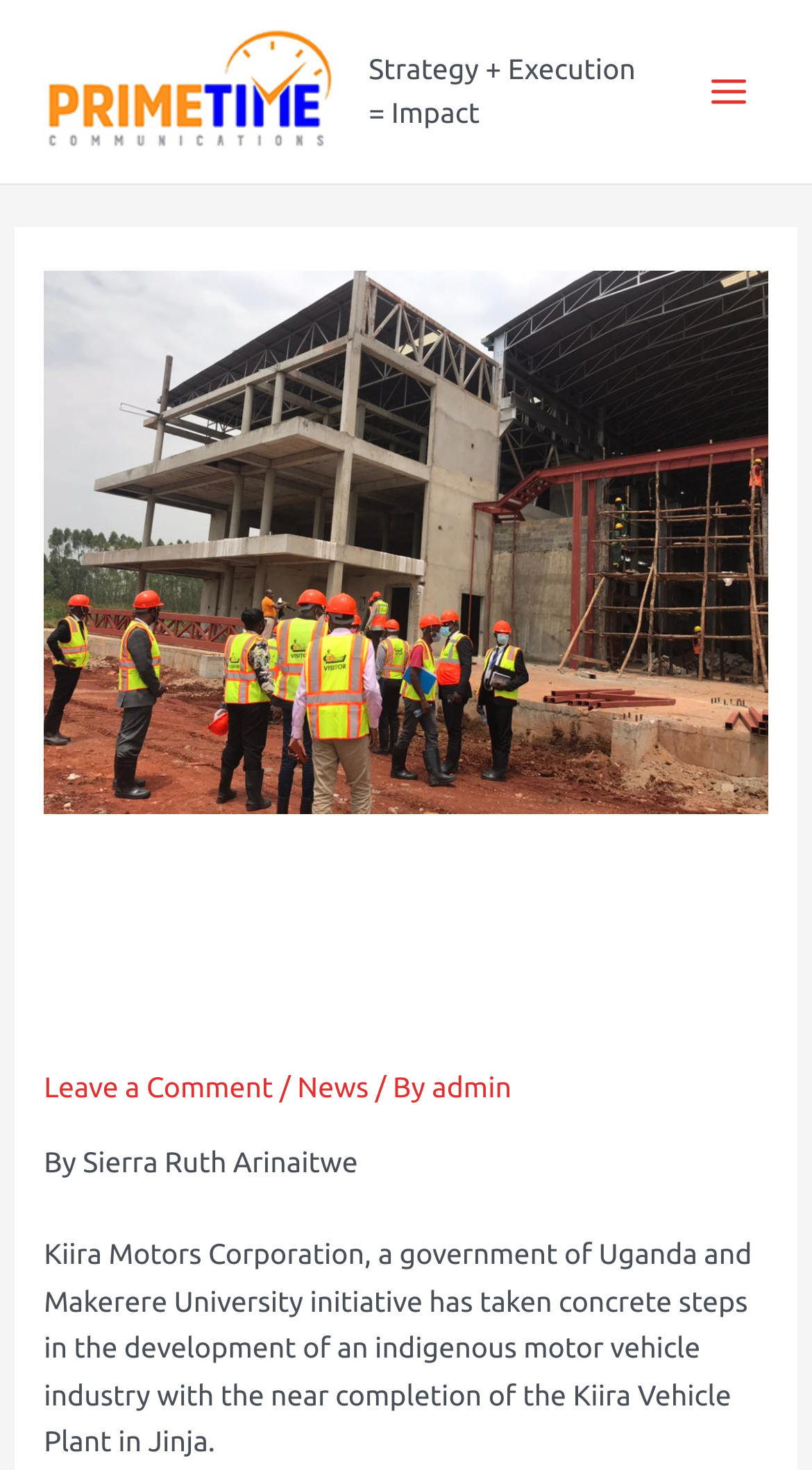Please examine the image and provide a detailed answer to the question: What is the name of the initiative?

The name of the initiative is mentioned in the article as 'Kiira Motors Corporation, a government of Uganda and Makerere University initiative'.